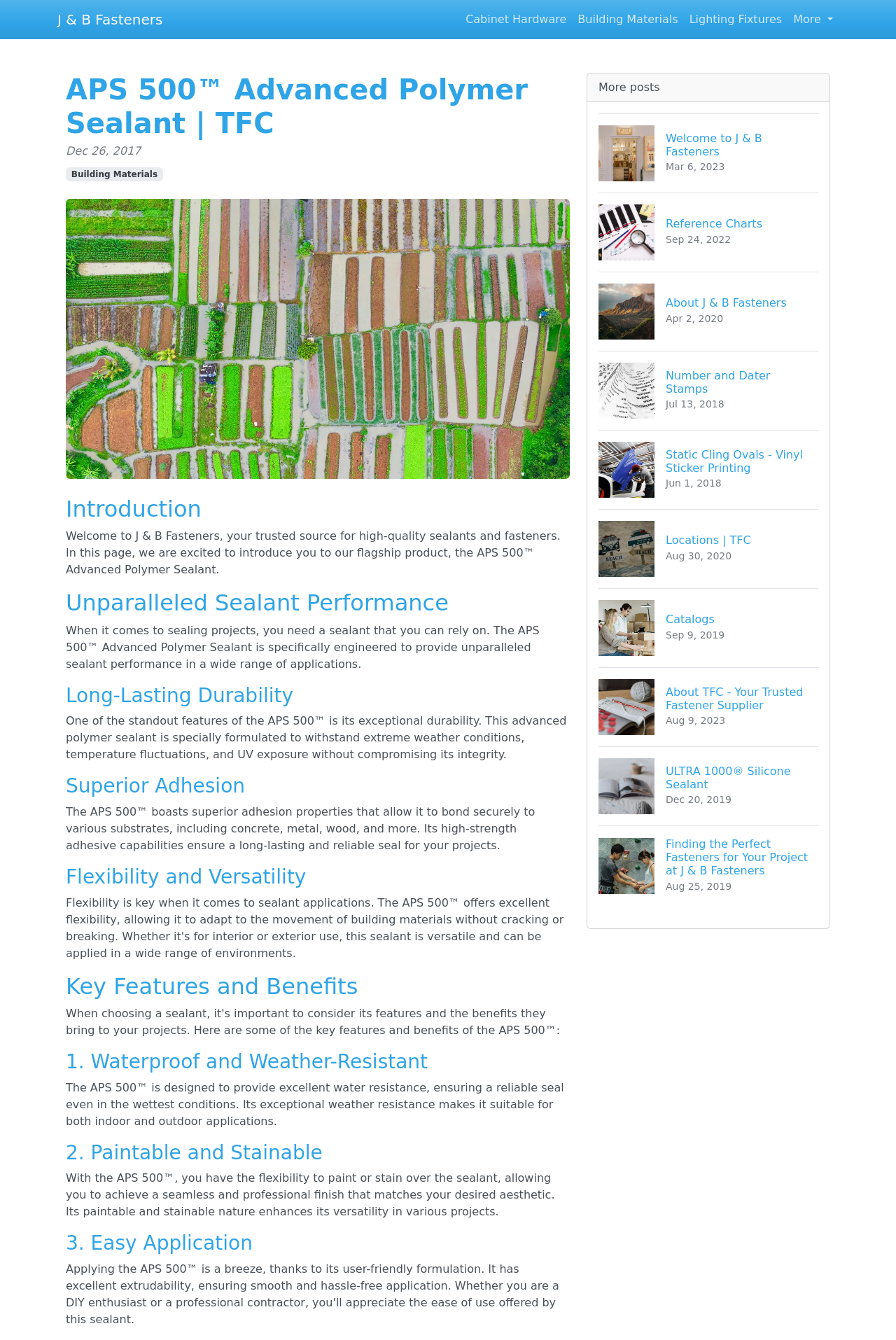Determine the bounding box coordinates of the clickable region to follow the instruction: "Read the 'Introduction' section".

[0.073, 0.37, 0.636, 0.39]